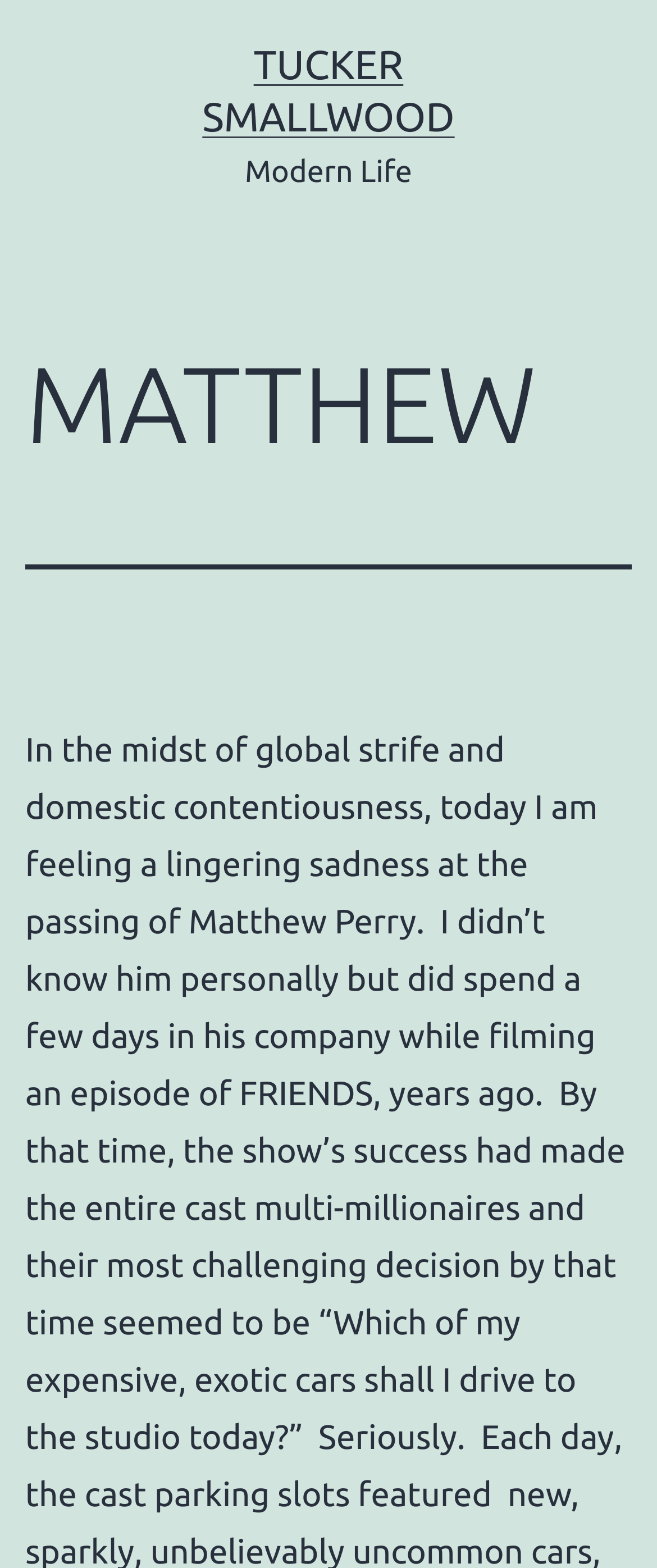Find the UI element described as: "Tucker Smallwood" and predict its bounding box coordinates. Ensure the coordinates are four float numbers between 0 and 1, [left, top, right, bottom].

[0.308, 0.026, 0.692, 0.089]